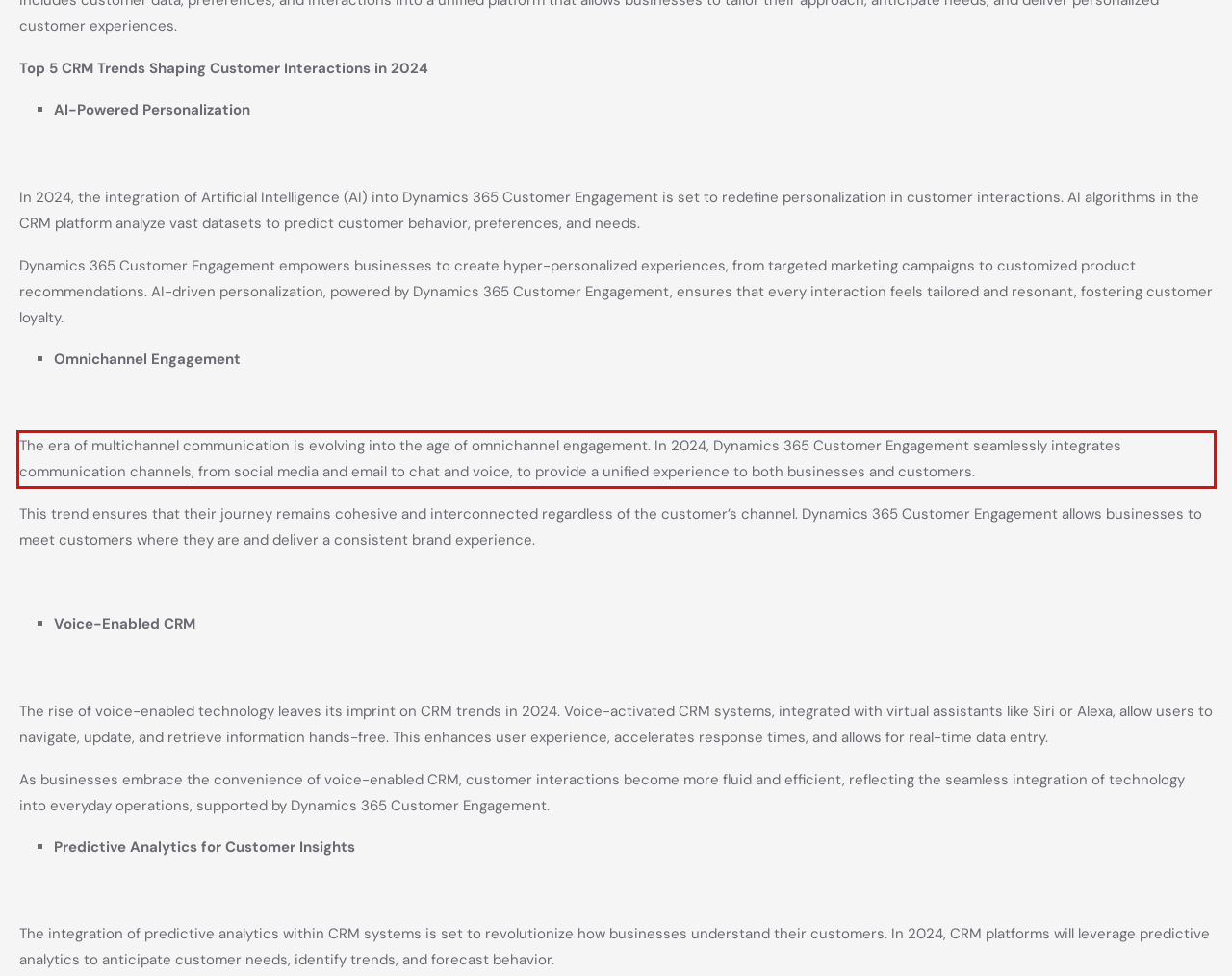You are provided with a screenshot of a webpage featuring a red rectangle bounding box. Extract the text content within this red bounding box using OCR.

The era of multichannel communication is evolving into the age of omnichannel engagement. In 2024, Dynamics 365 Customer Engagement seamlessly integrates communication channels, from social media and email to chat and voice, to provide a unified experience to both businesses and customers.